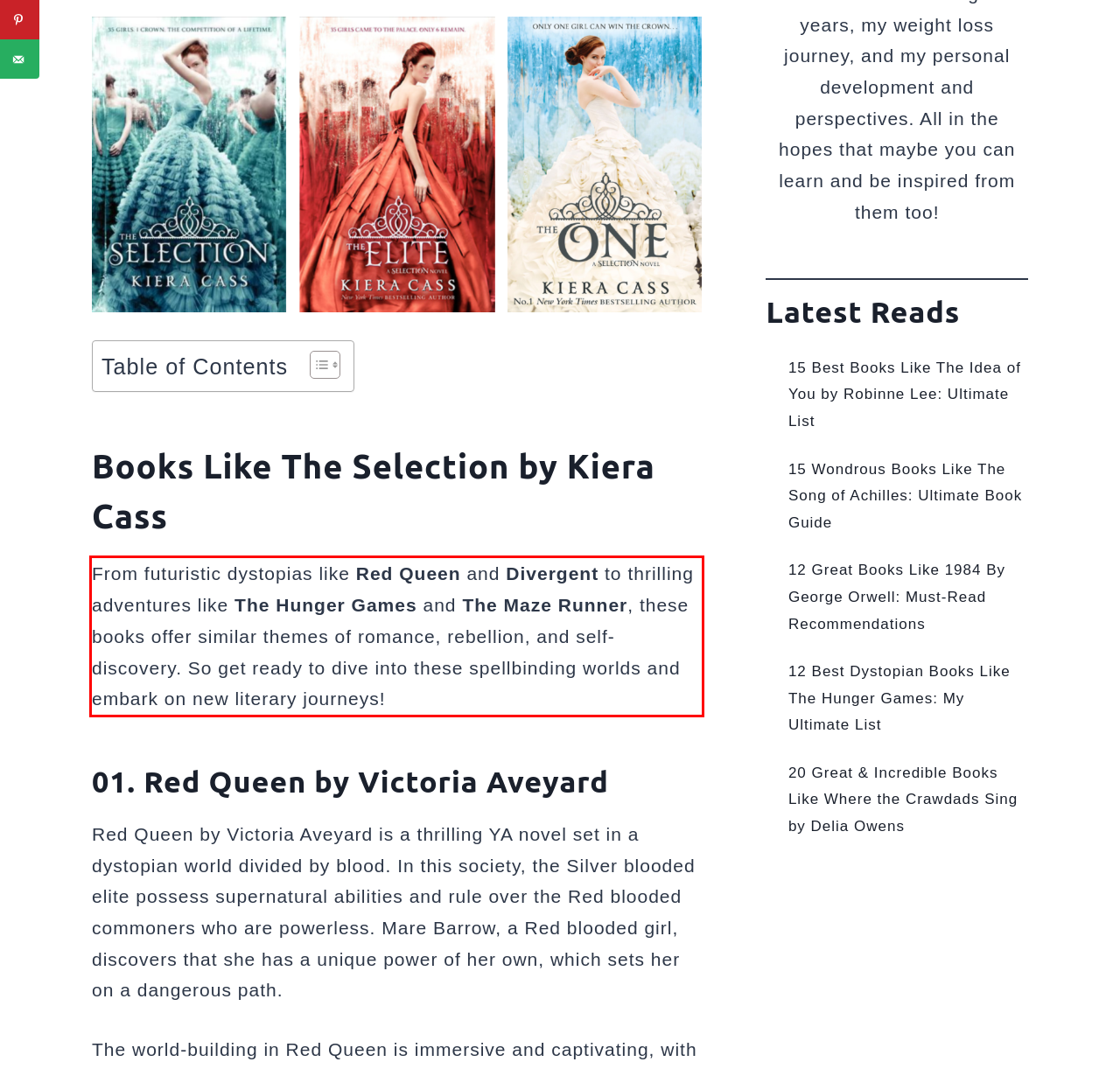Using the provided screenshot of a webpage, recognize and generate the text found within the red rectangle bounding box.

From futuristic dystopias like Red Queen and Divergent to thrilling adventures like The Hunger Games and The Maze Runner, these books offer similar themes of romance, rebellion, and self-discovery. So get ready to dive into these spellbinding worlds and embark on new literary journeys!